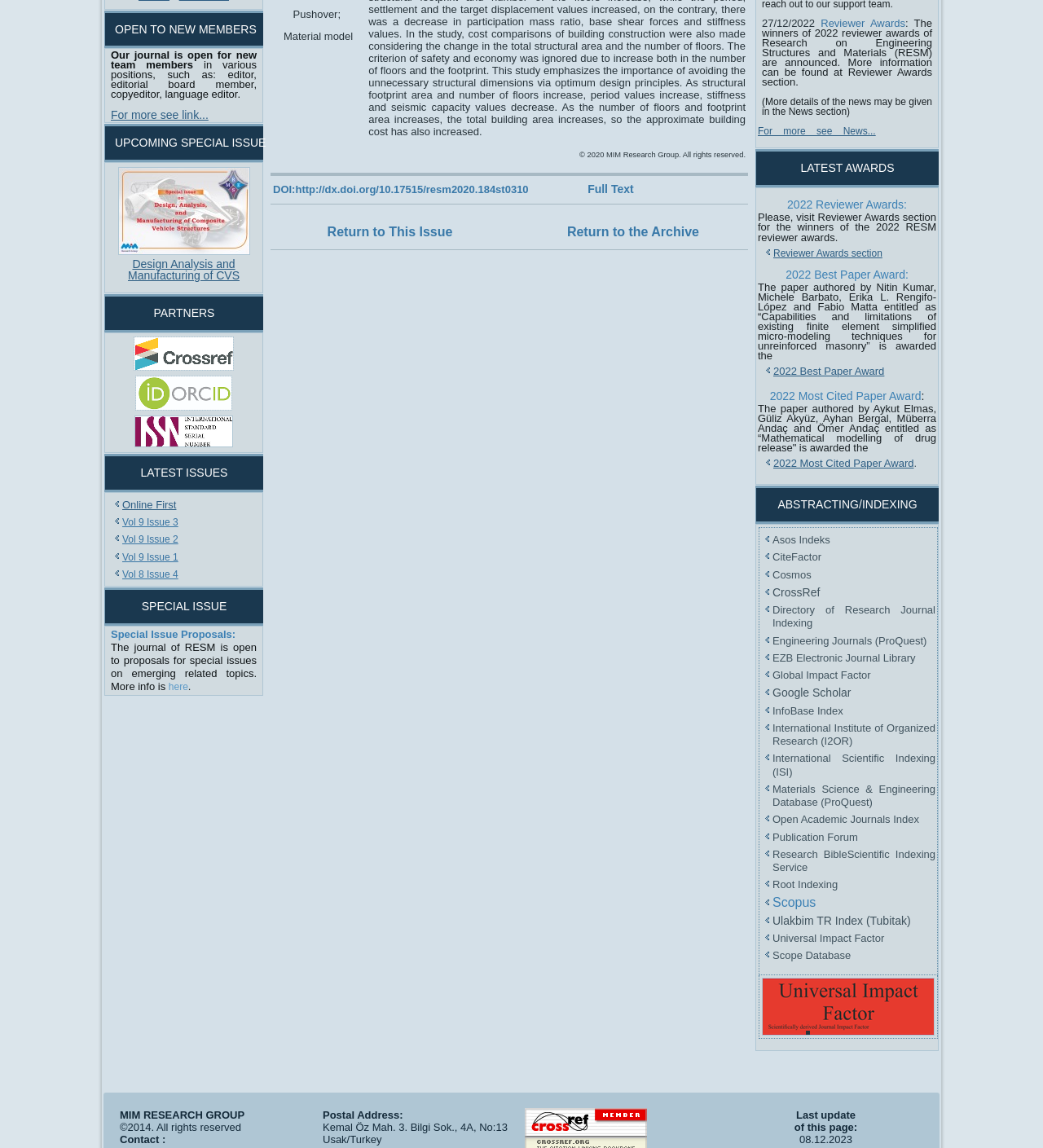Using the format (top-left x, top-left y, bottom-right x, bottom-right y), and given the element description, identify the bounding box coordinates within the screenshot: Return to This Issue

[0.314, 0.196, 0.434, 0.208]